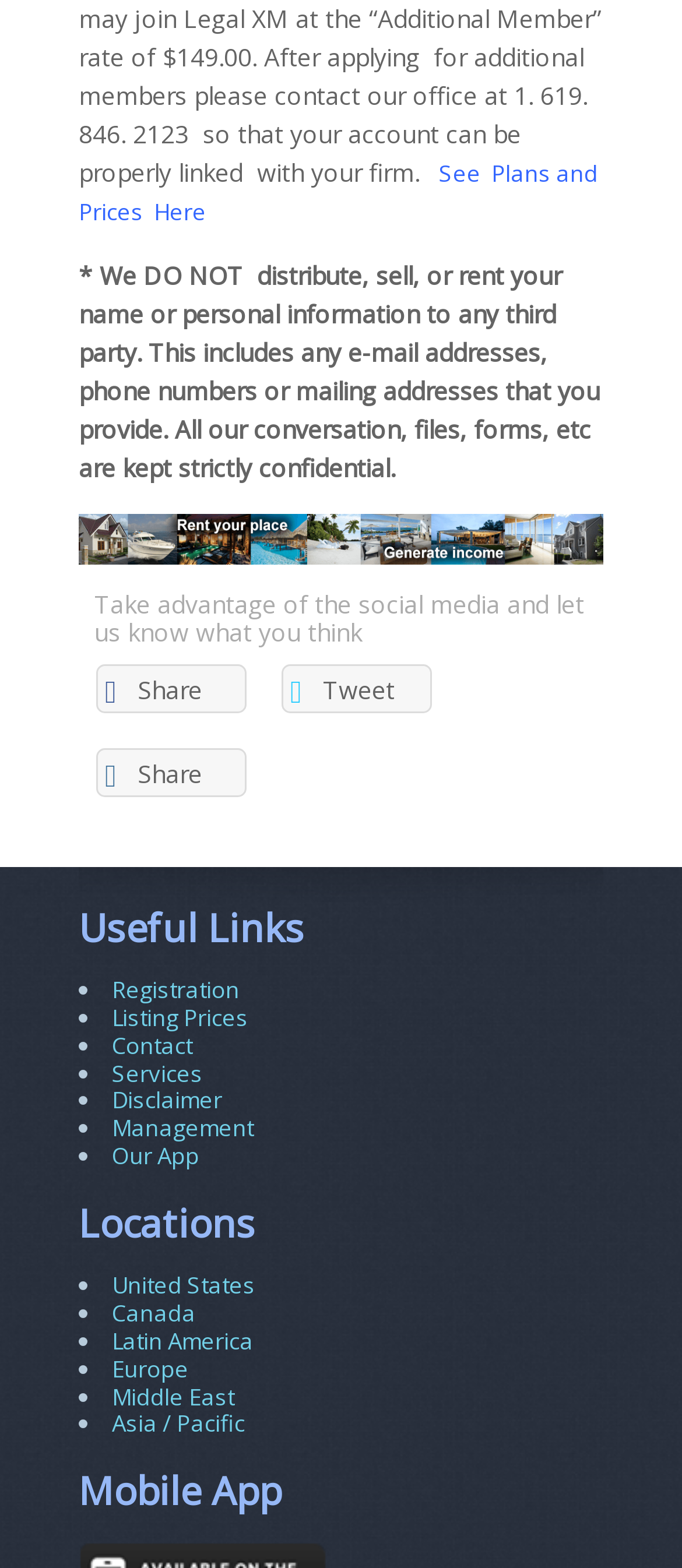What is the purpose of this website?
Answer briefly with a single word or phrase based on the image.

Renting a place